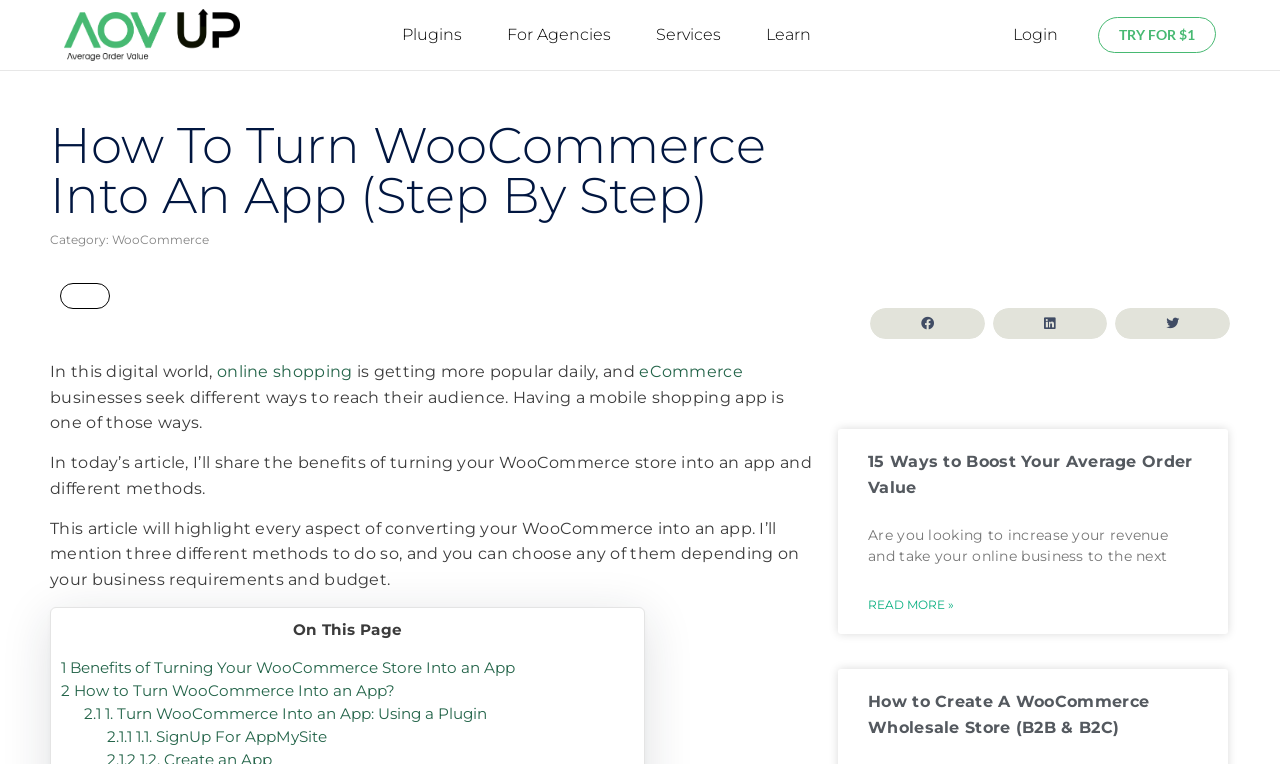Locate the bounding box coordinates of the area that needs to be clicked to fulfill the following instruction: "Read the article about 15 Ways to Boost Your Average Order Value". The coordinates should be in the format of four float numbers between 0 and 1, namely [left, top, right, bottom].

[0.678, 0.59, 0.932, 0.649]